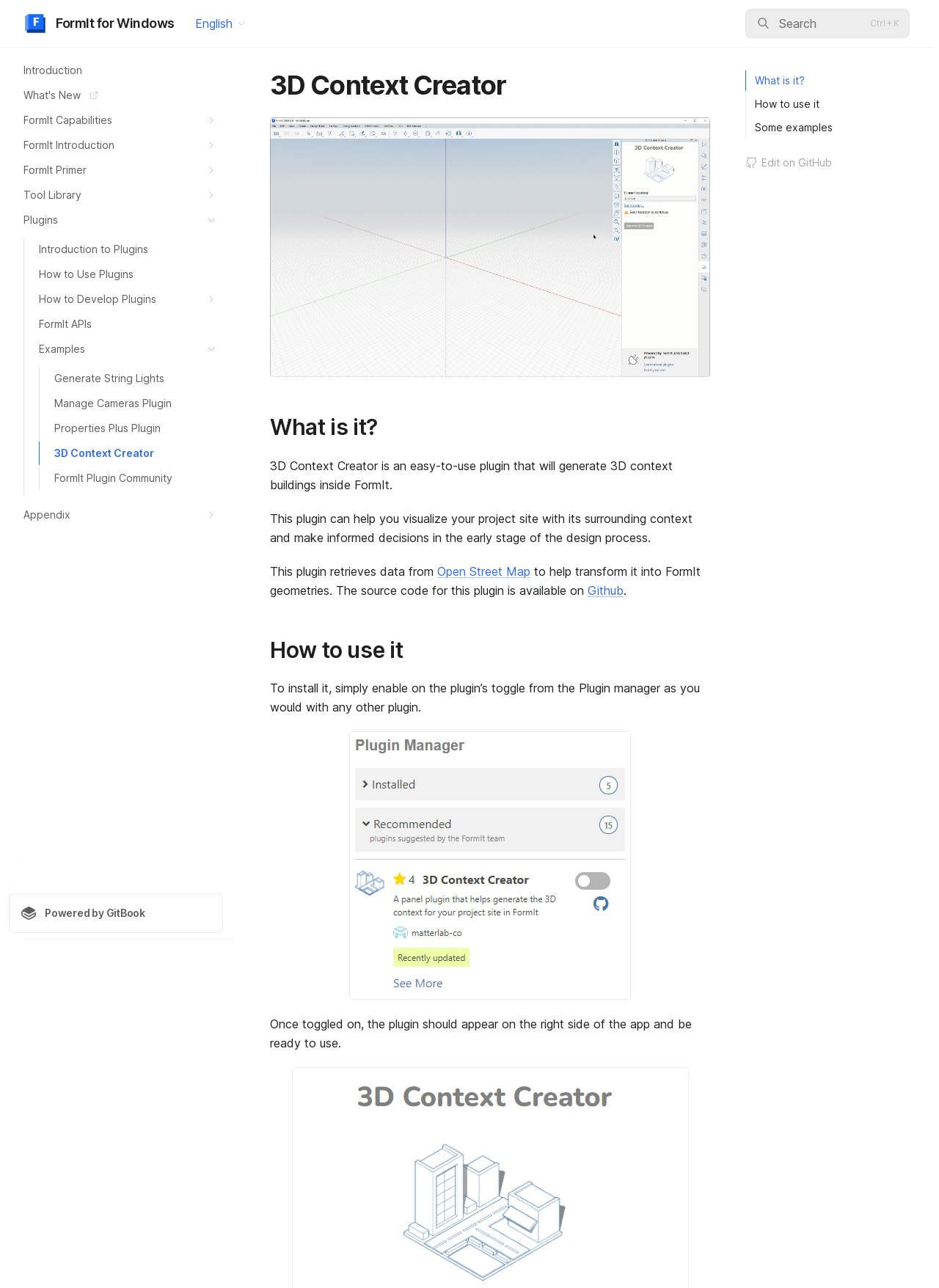Using a single word or phrase, answer the following question: 
How do you install the 3D Context Creator plugin?

Enable it from the Plugin manager